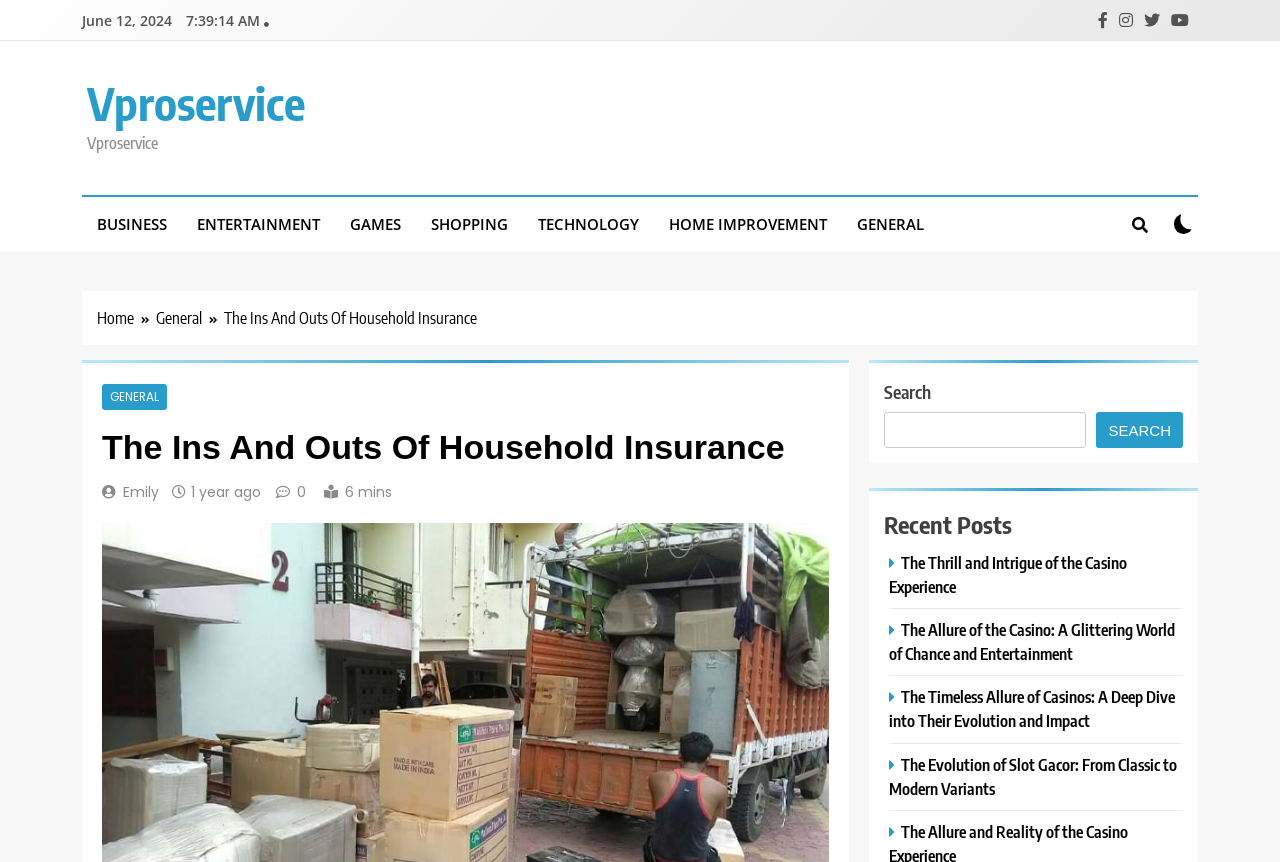What is the purpose of the button with the icon ''?
Offer a detailed and exhaustive answer to the question.

I found the purpose of the button with the icon '' by looking at its location and the surrounding elements, and I inferred that it is a search button.